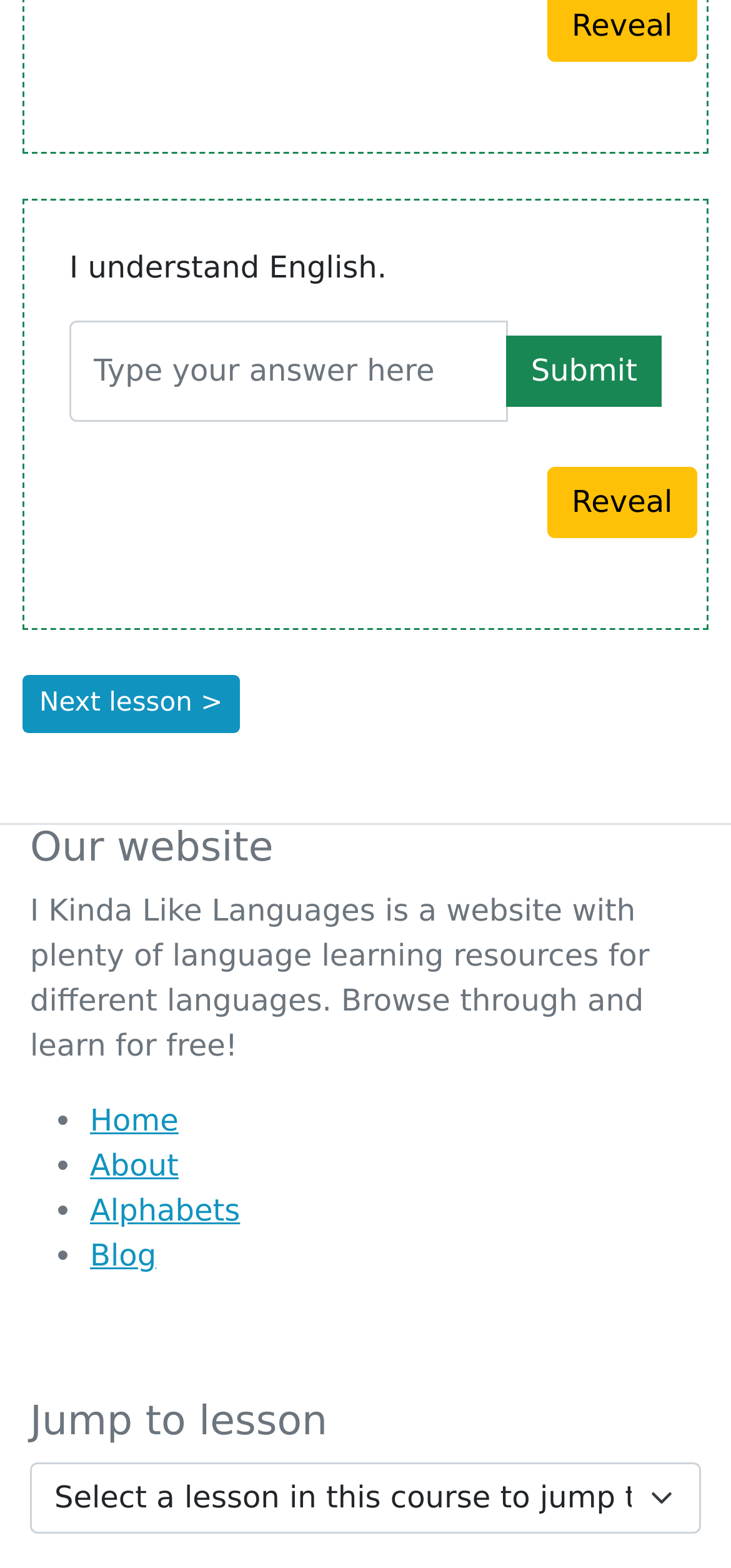Provide a single word or phrase answer to the question: 
What is the label of the combobox?

Jump to a different lesson in this course